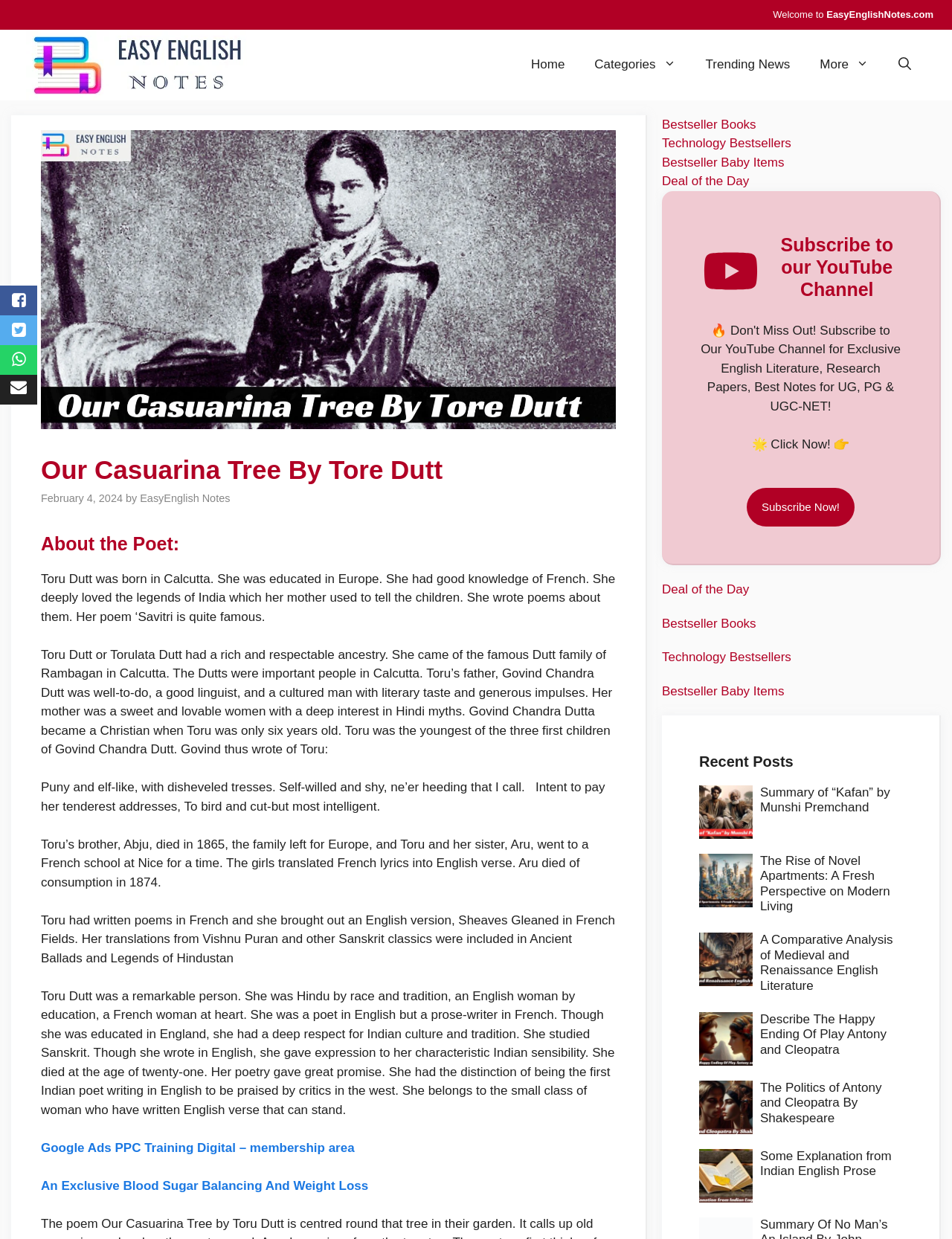What is the title of the poem discussed on this webpage?
Please respond to the question thoroughly and include all relevant details.

The webpage provides a detailed analysis of the poem 'Our Casuarina Tree' by Toru Dutt. The heading 'Our Casuarina Tree By Tore Dutt' and the subsequent paragraphs provide information about the poem's themes, structure, and literary significance.